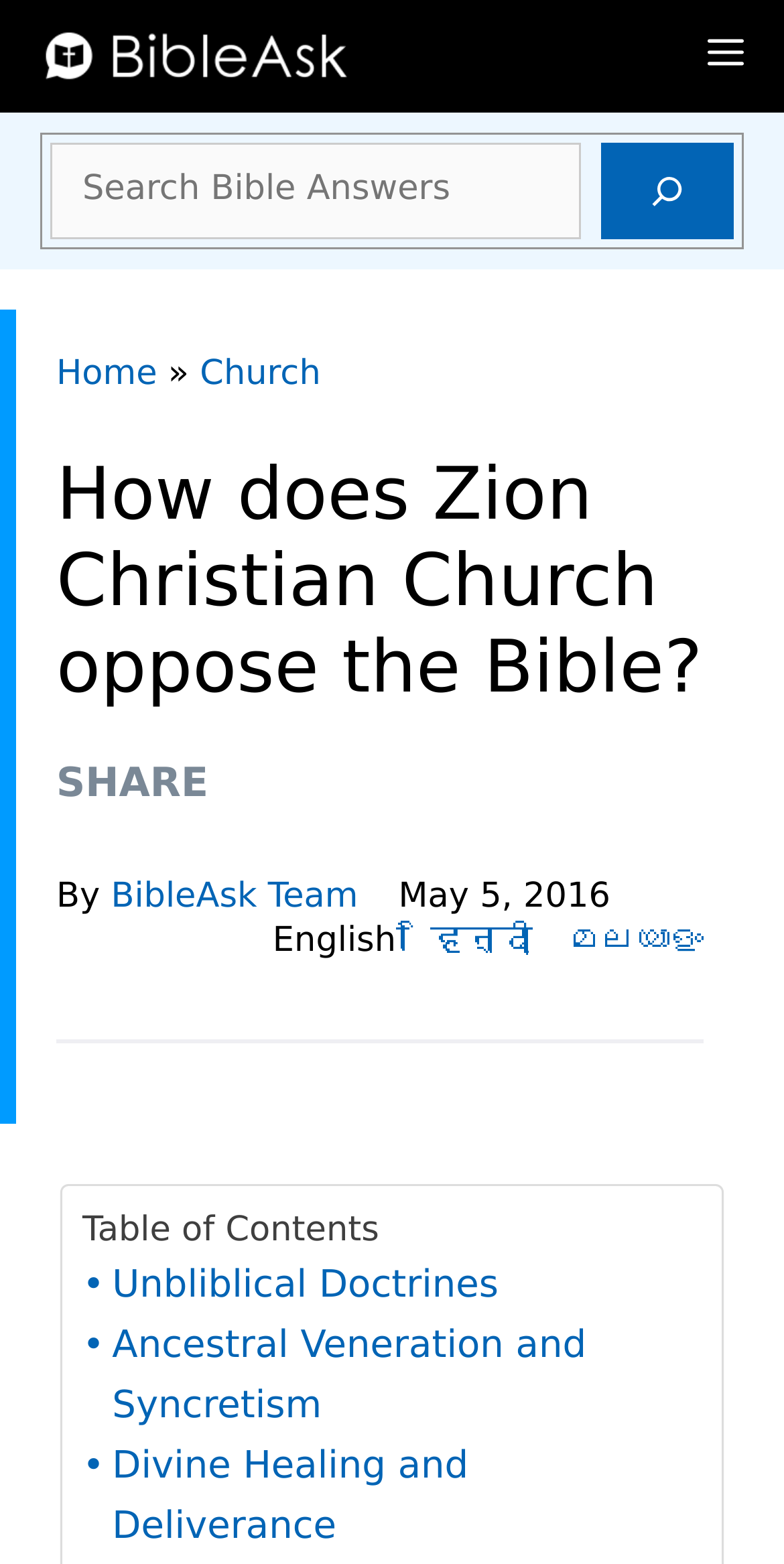Respond to the question with just a single word or phrase: 
What is the date of the article?

May 5, 2016